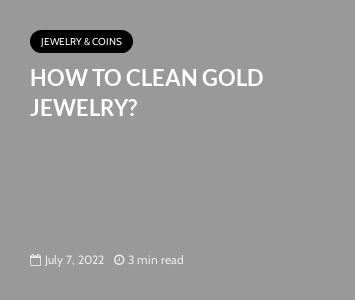When was the article published?
Please describe in detail the information shown in the image to answer the question.

The publication date of the article can be found below the title, which is noted as July 7, 2022. This suggests that the article was published on this specific date.